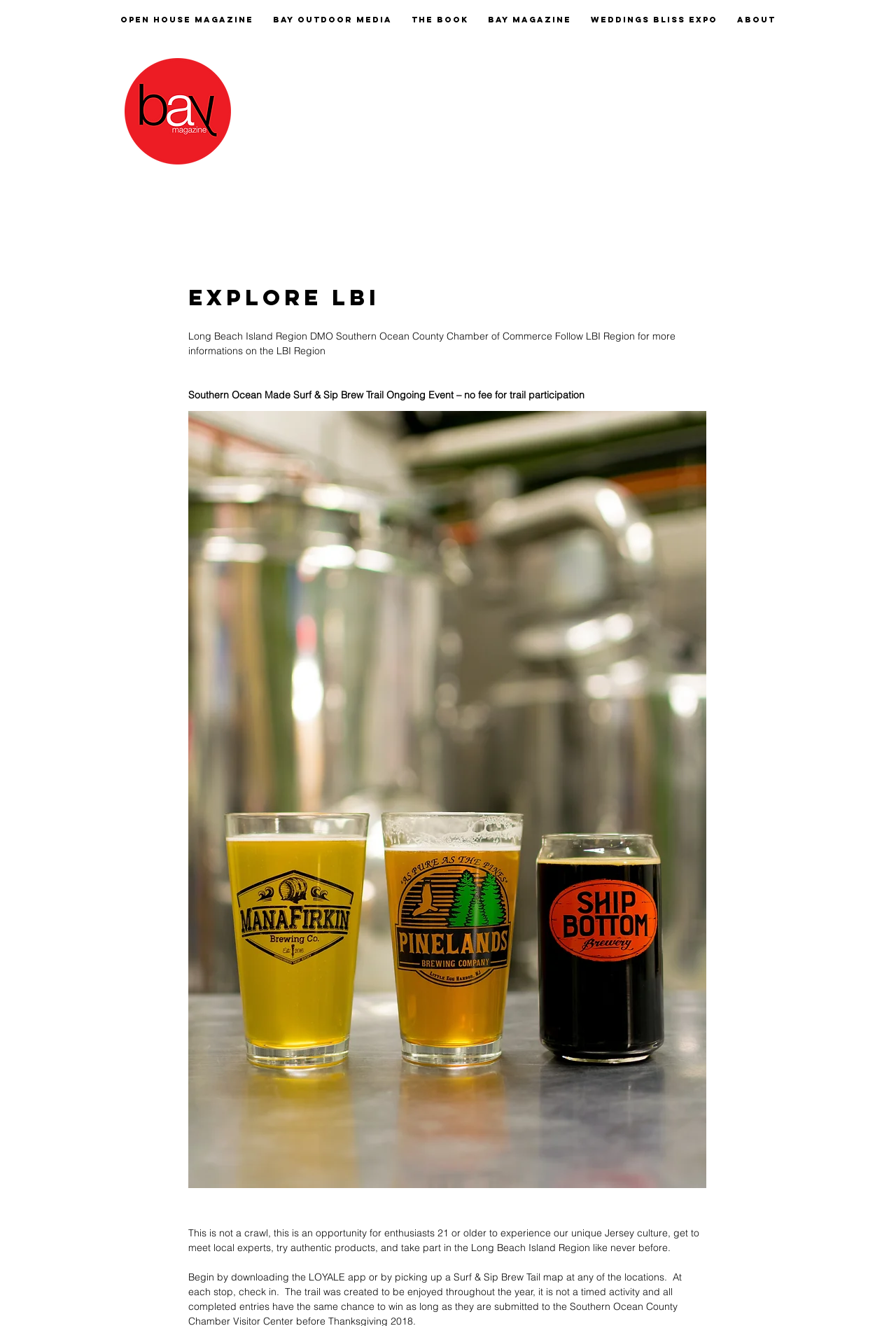What is the name of the chamber of commerce?
From the image, provide a succinct answer in one word or a short phrase.

Southern Ocean County Chamber of Commerce